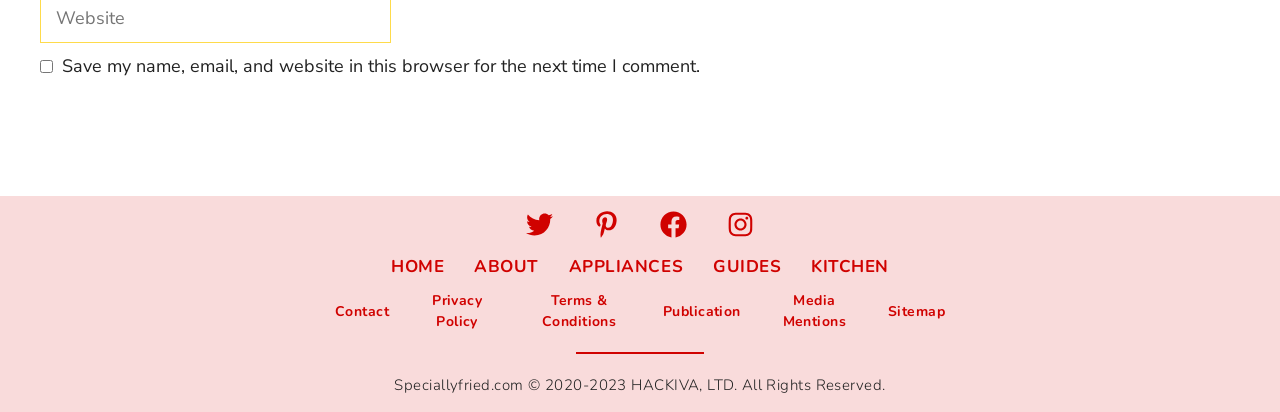Determine the bounding box of the UI element mentioned here: "HOME". The coordinates must be in the format [left, top, right, bottom] with values ranging from 0 to 1.

[0.306, 0.619, 0.347, 0.675]